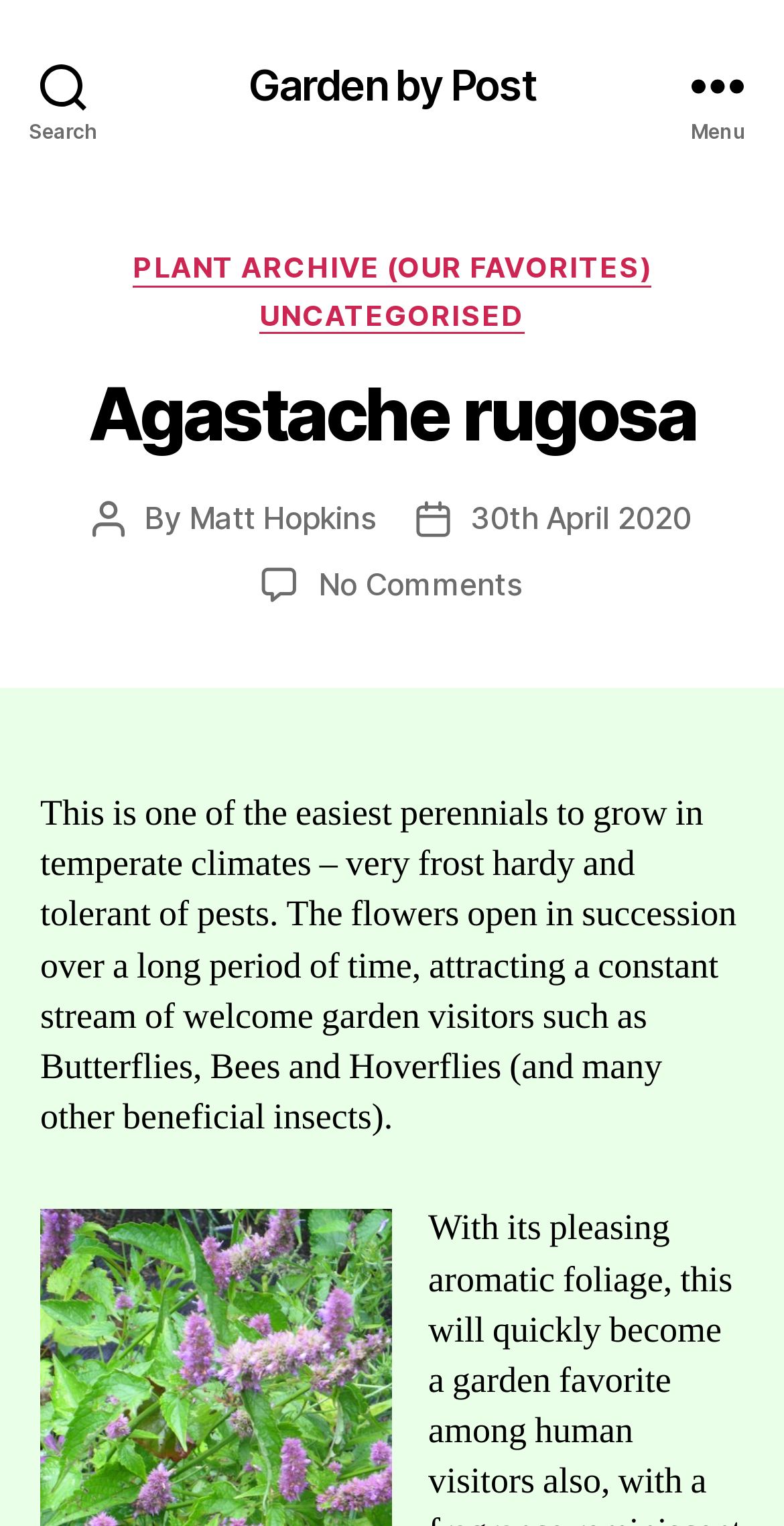Locate the bounding box coordinates for the element described below: "30th April 2020". The coordinates must be four float values between 0 and 1, formatted as [left, top, right, bottom].

[0.6, 0.327, 0.883, 0.352]